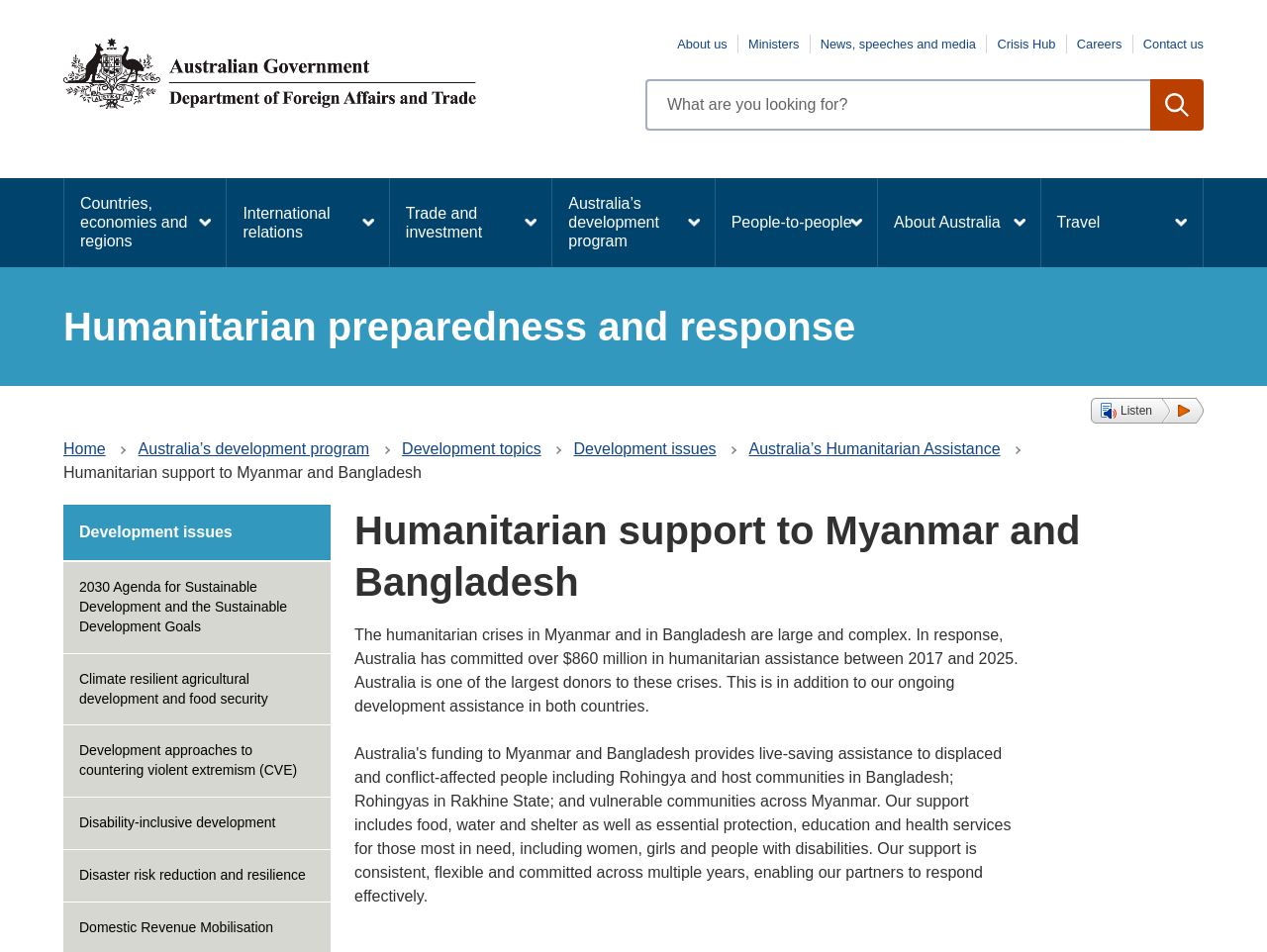Please locate the bounding box coordinates of the element that should be clicked to achieve the given instruction: "Read about 'Humanitarian support to Myanmar and Bangladesh'".

[0.28, 0.658, 0.804, 0.75]